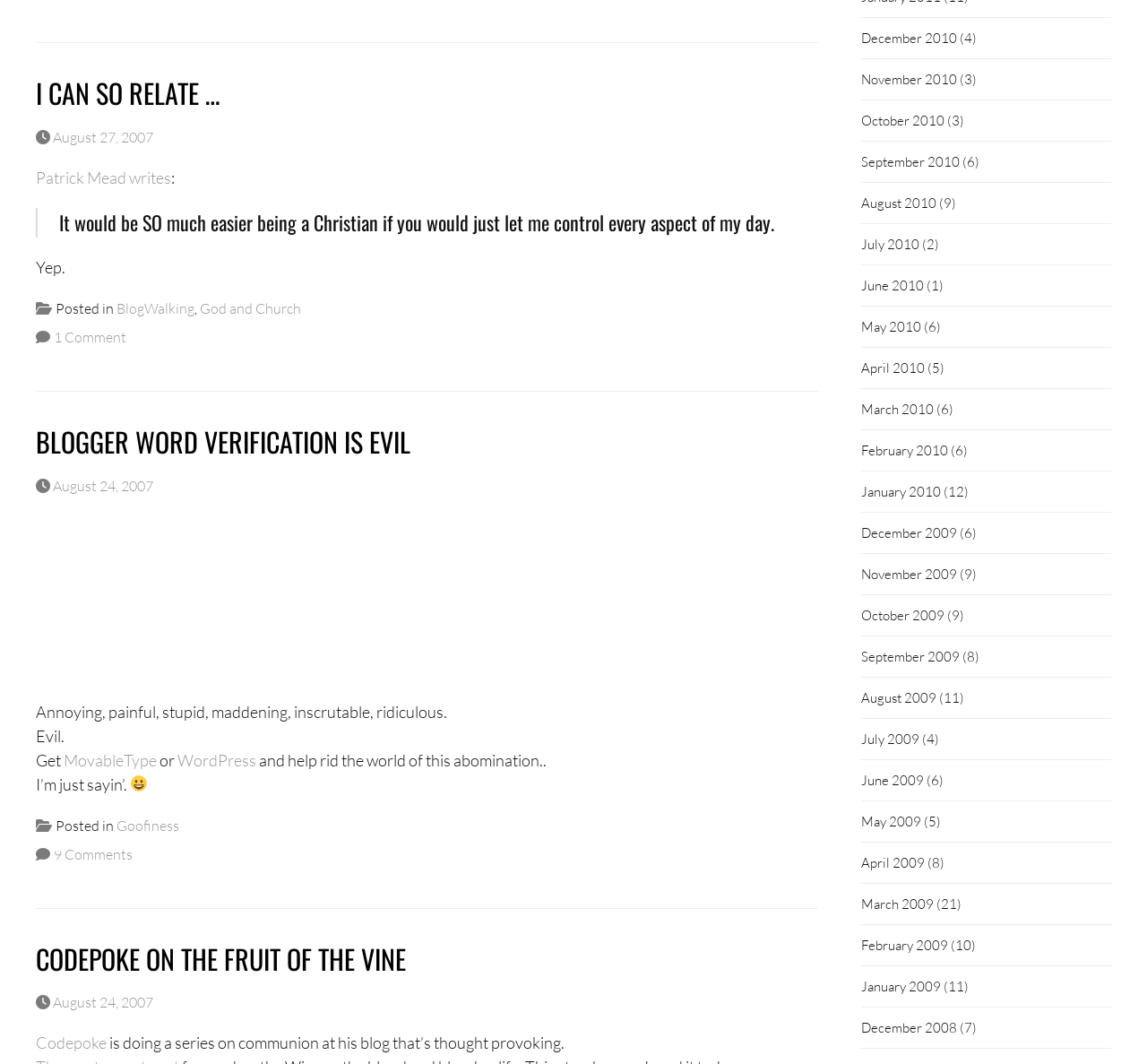Answer the question below using just one word or a short phrase: 
What is the title of the first article?

I CAN SO RELATE …